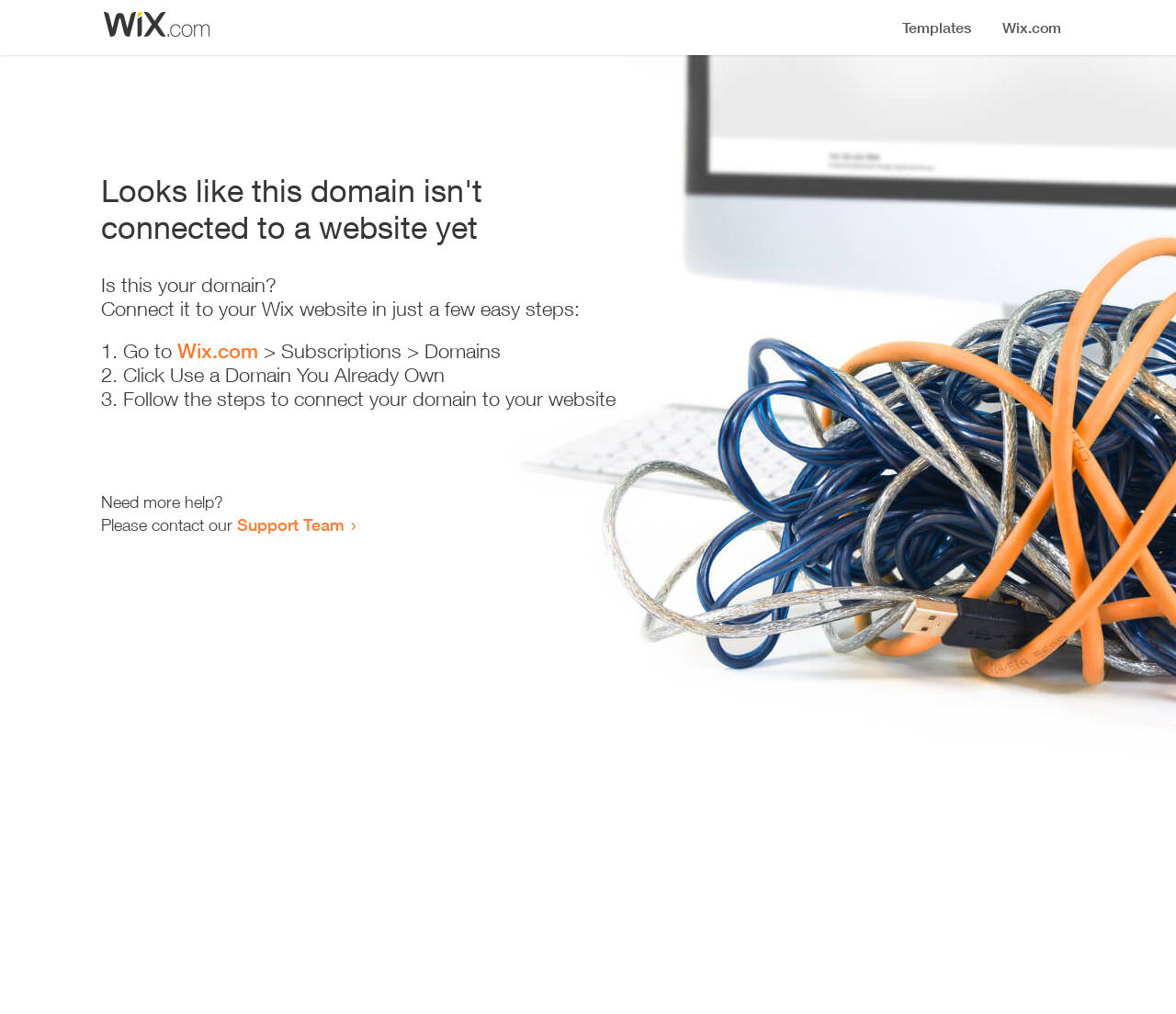What is the status of this domain?
Using the image, answer in one word or phrase.

Not connected